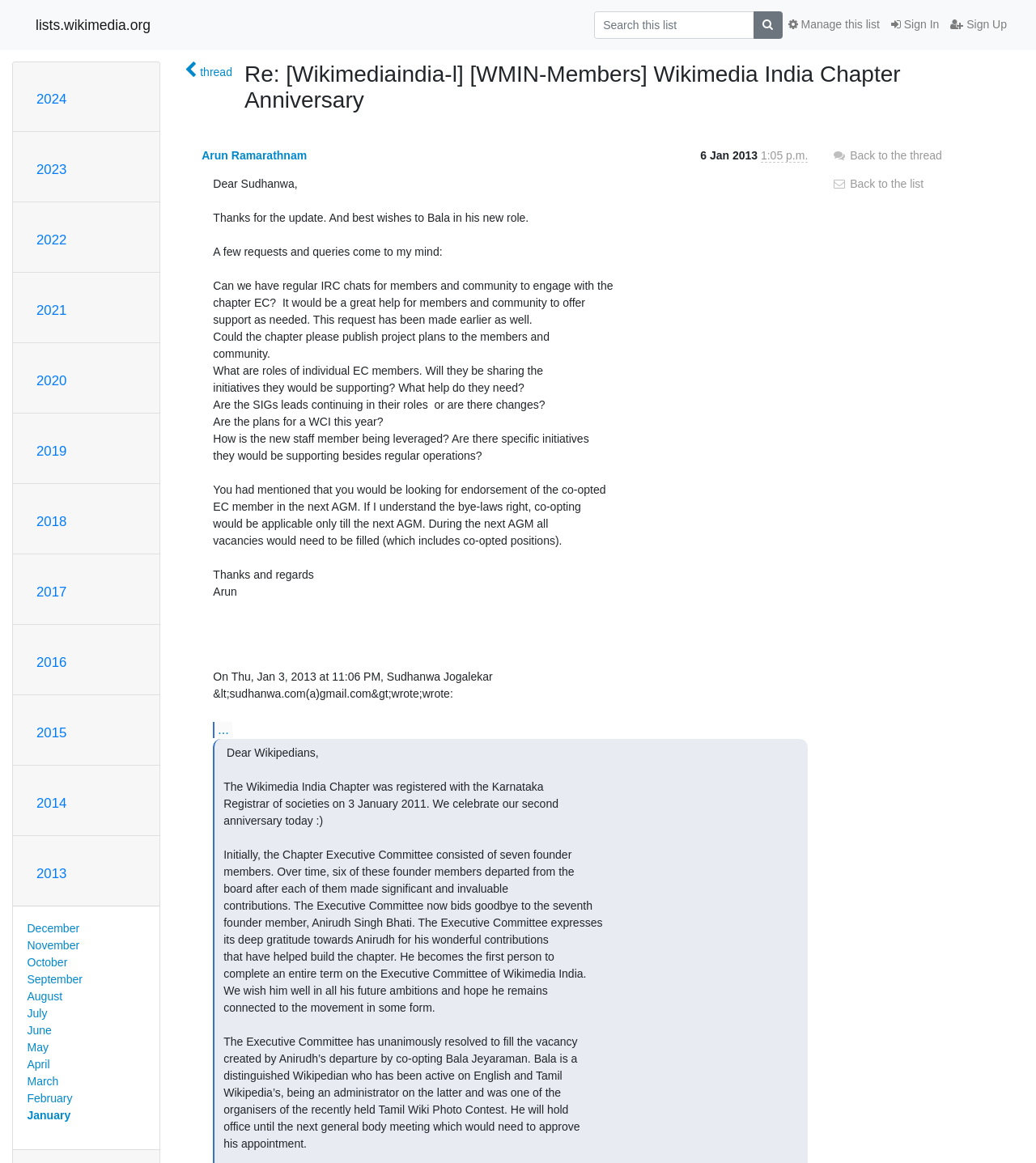From the details in the image, provide a thorough response to the question: What is the purpose of the IRC chats mentioned in the email?

I found the purpose of the IRC chats by reading the email content, which mentions that the sender wants to have regular IRC chats for members and community to engage with the chapter EC.